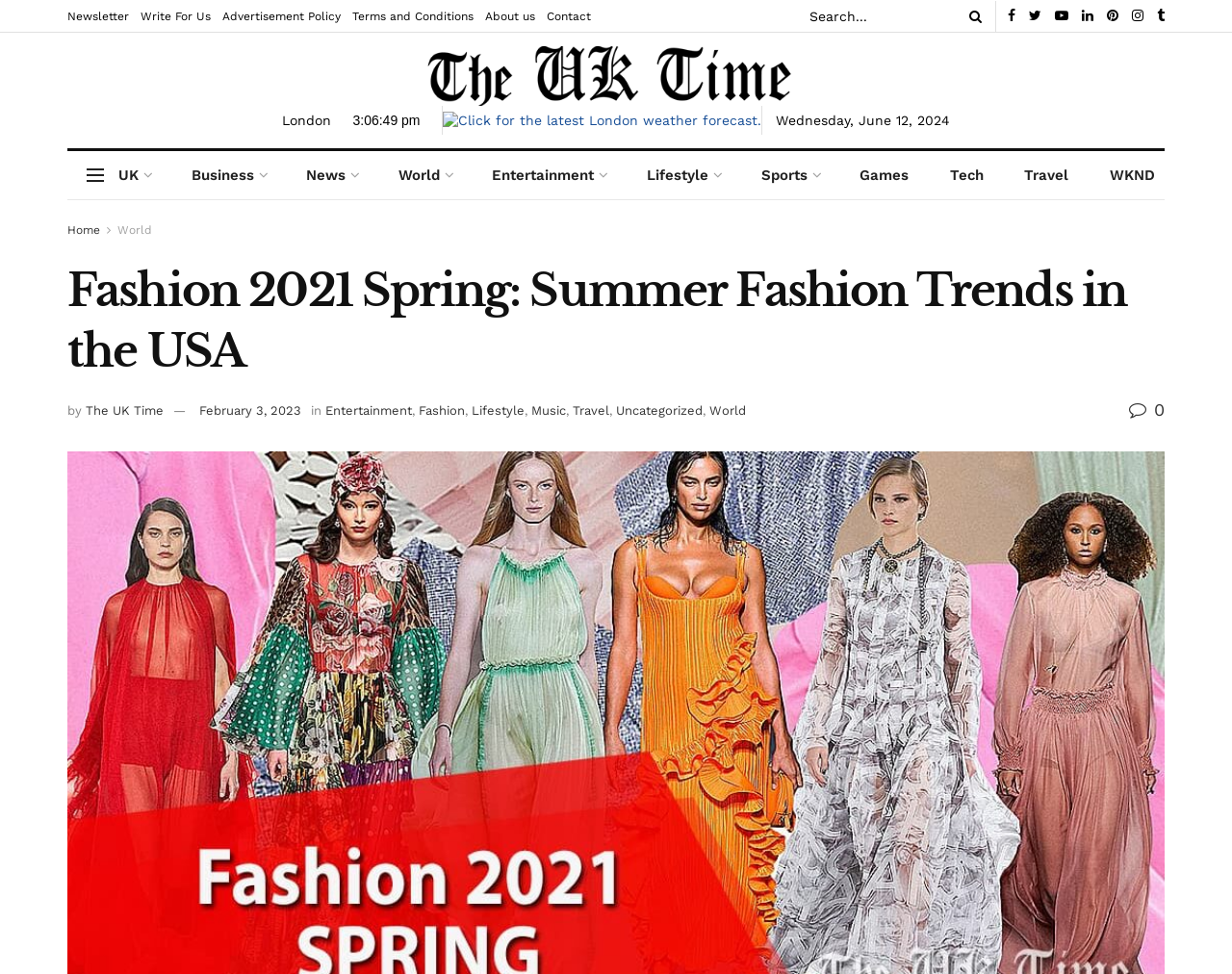Provide a thorough summary of the webpage.

This webpage is about fashion trends, specifically focusing on New York Fashion Week women's 2021. At the top, there are several links to various sections of the website, including "Newsletter", "Write For Us", "Advertisement Policy", "Terms and Conditions", "About us", and "Contact". Next to these links, there is a search bar with a "Search Button". 

On the top right, there are social media links represented by icons. Below these icons, there is a large header with the website's name, "The UK Time", accompanied by an image. 

On the left side, there is a section with links to different categories, including "UK", "Business", "News", "World", "Entertainment", "Lifestyle", "Sports", "Games", "Tech", "Travel", and "WKND". Below this section, there are links to "Home" and "World". 

The main content of the webpage is a heading that reads "Fashion 2021 Spring: Summer Fashion Trends in the USA". Below this heading, there is a byline with the author's name and the date "February 3, 2023". The article is categorized under "Entertainment", "Fashion", "Lifestyle", "Music", "Travel", "Uncategorized", and "World". 

On the bottom right, there is a link with a comment count, represented by an icon and the number "0".